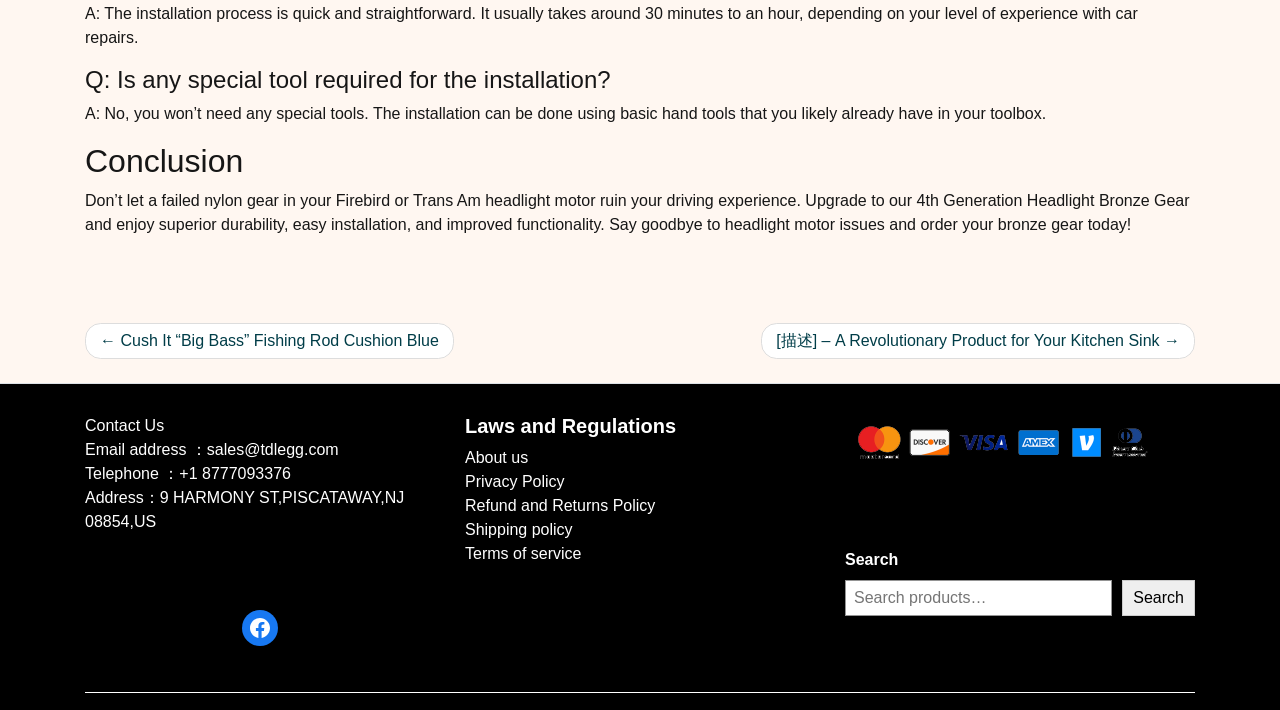Identify and provide the bounding box for the element described by: "parent_node: Search name="s" placeholder="Search products…"".

[0.66, 0.817, 0.869, 0.868]